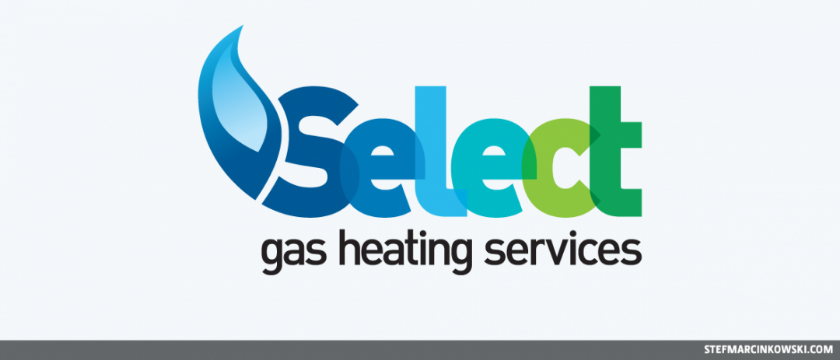What is presented below the company name?
Give a one-word or short-phrase answer derived from the screenshot.

Tagline